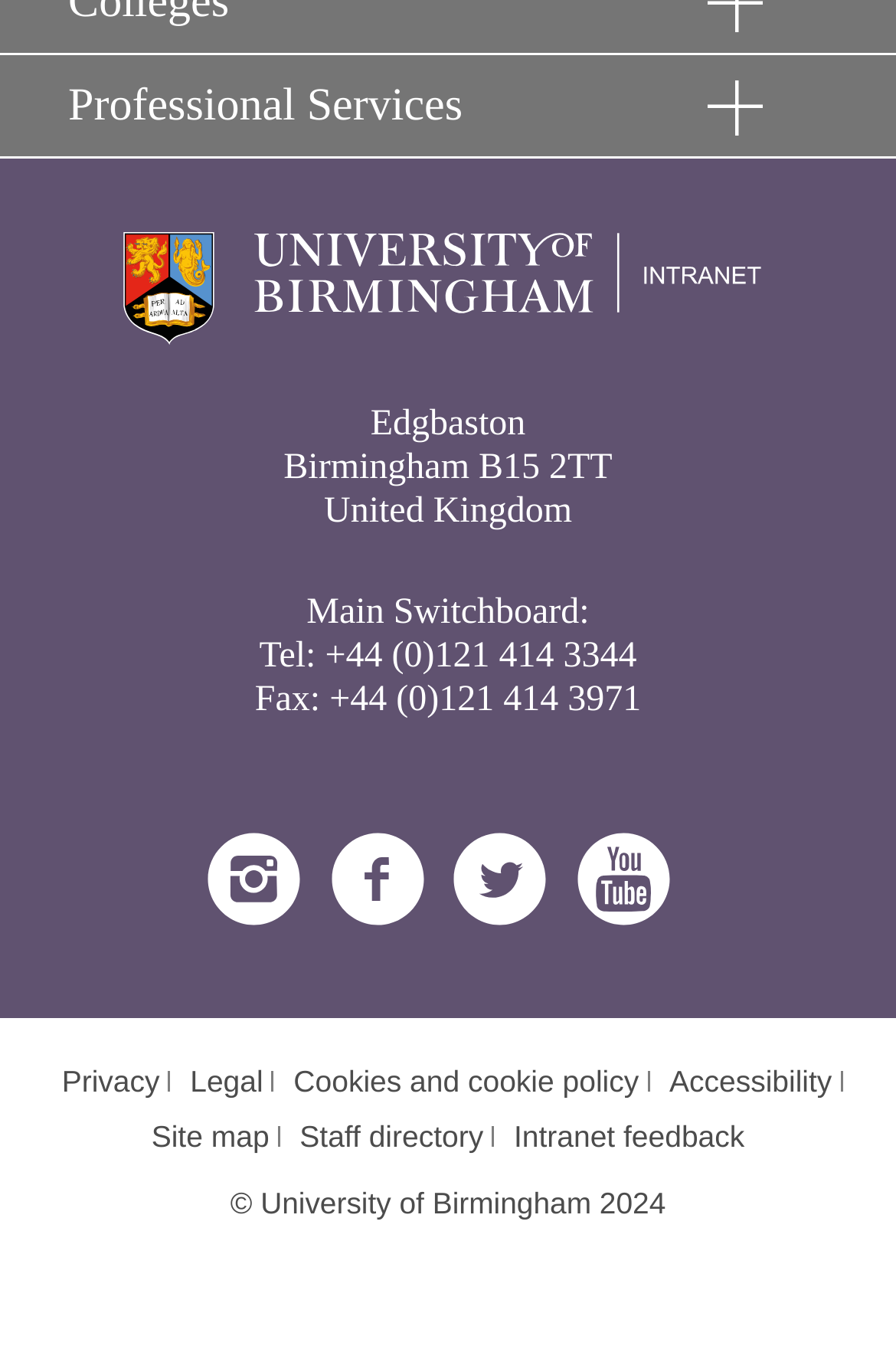Provide a one-word or short-phrase answer to the question:
What is the university's location?

Edgbaston, Birmingham B15 2TT